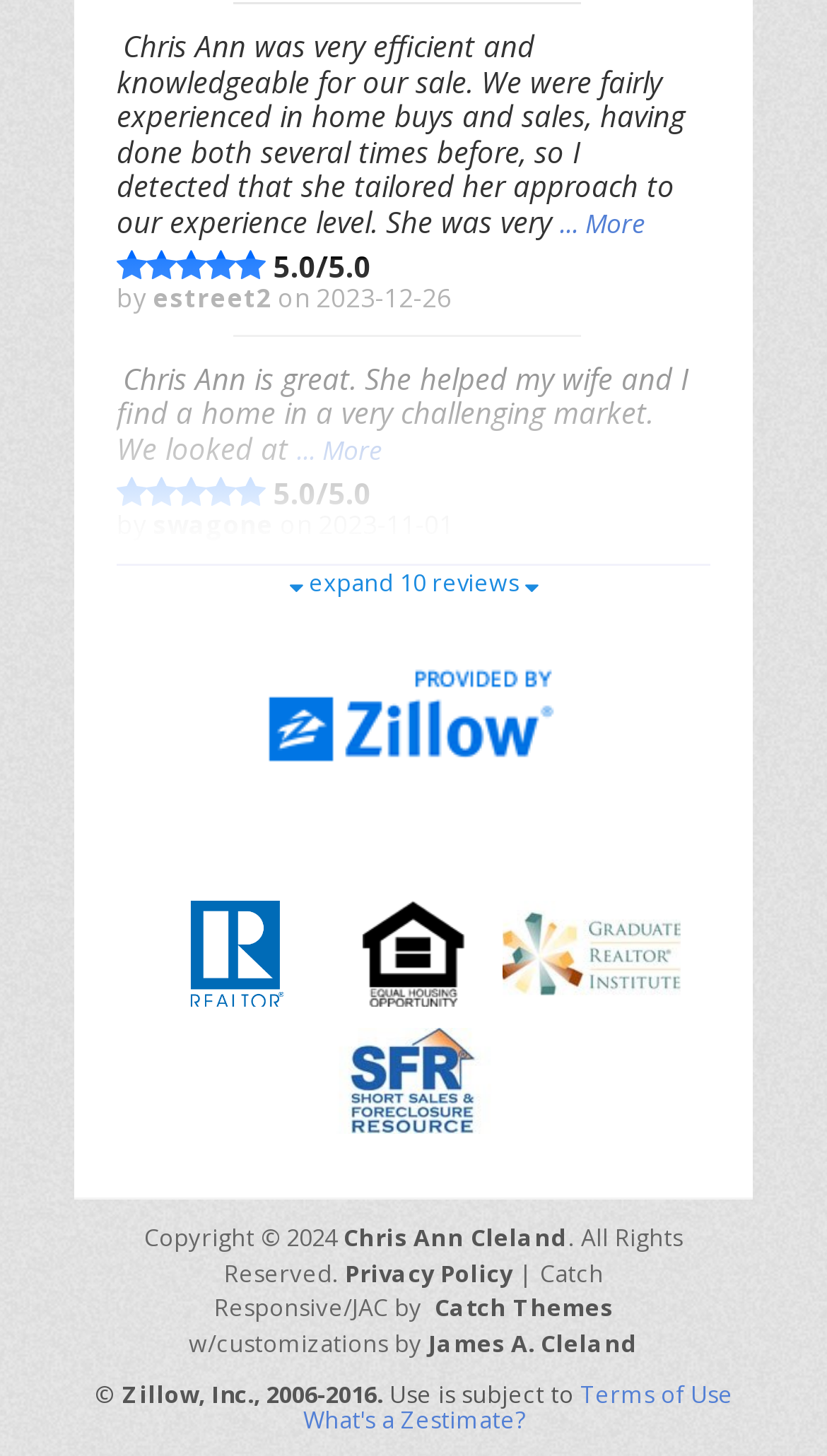How many reviews are shown on this page?
Answer the question with a single word or phrase derived from the image.

5